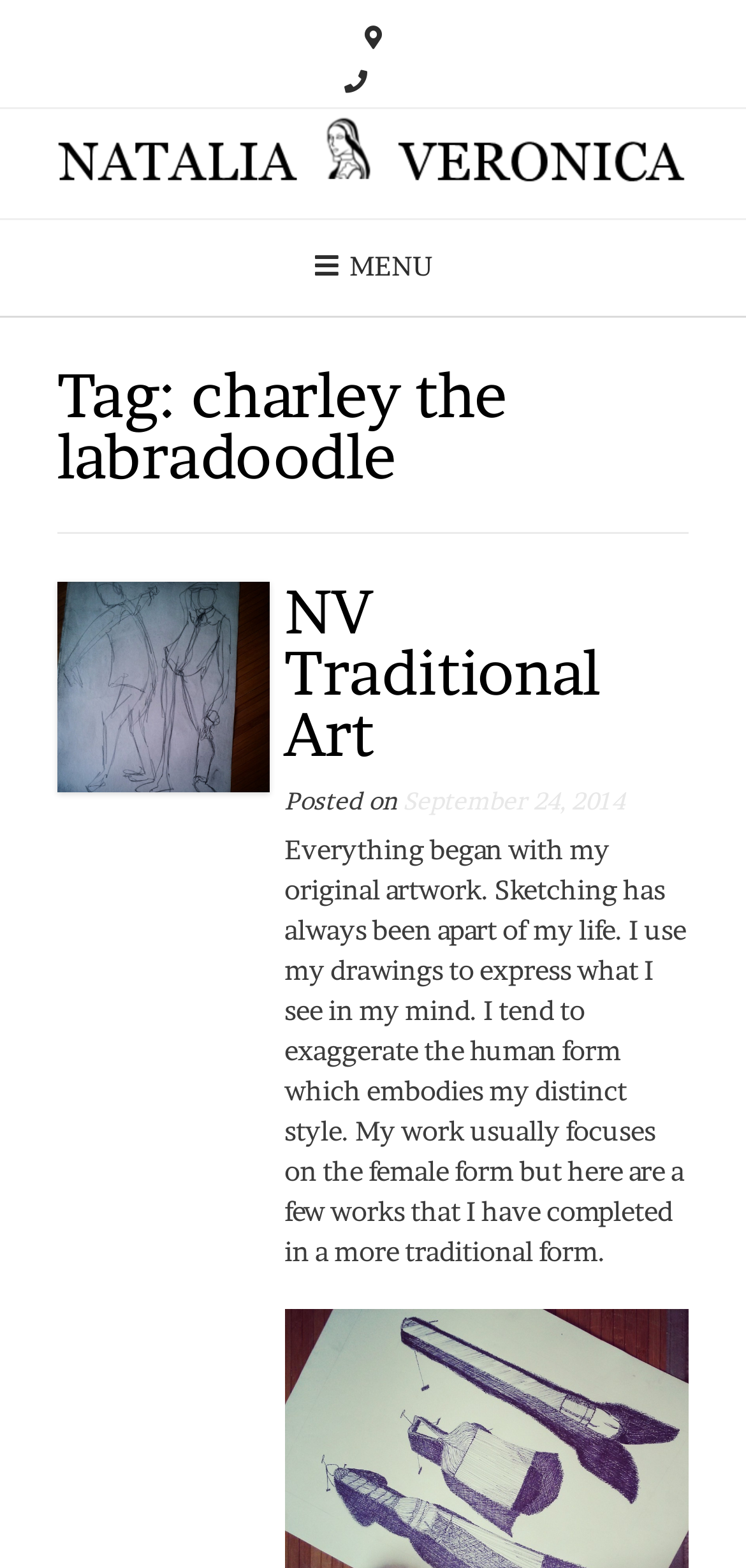Please respond to the question using a single word or phrase:
What is the focus of the artist's work?

Female form